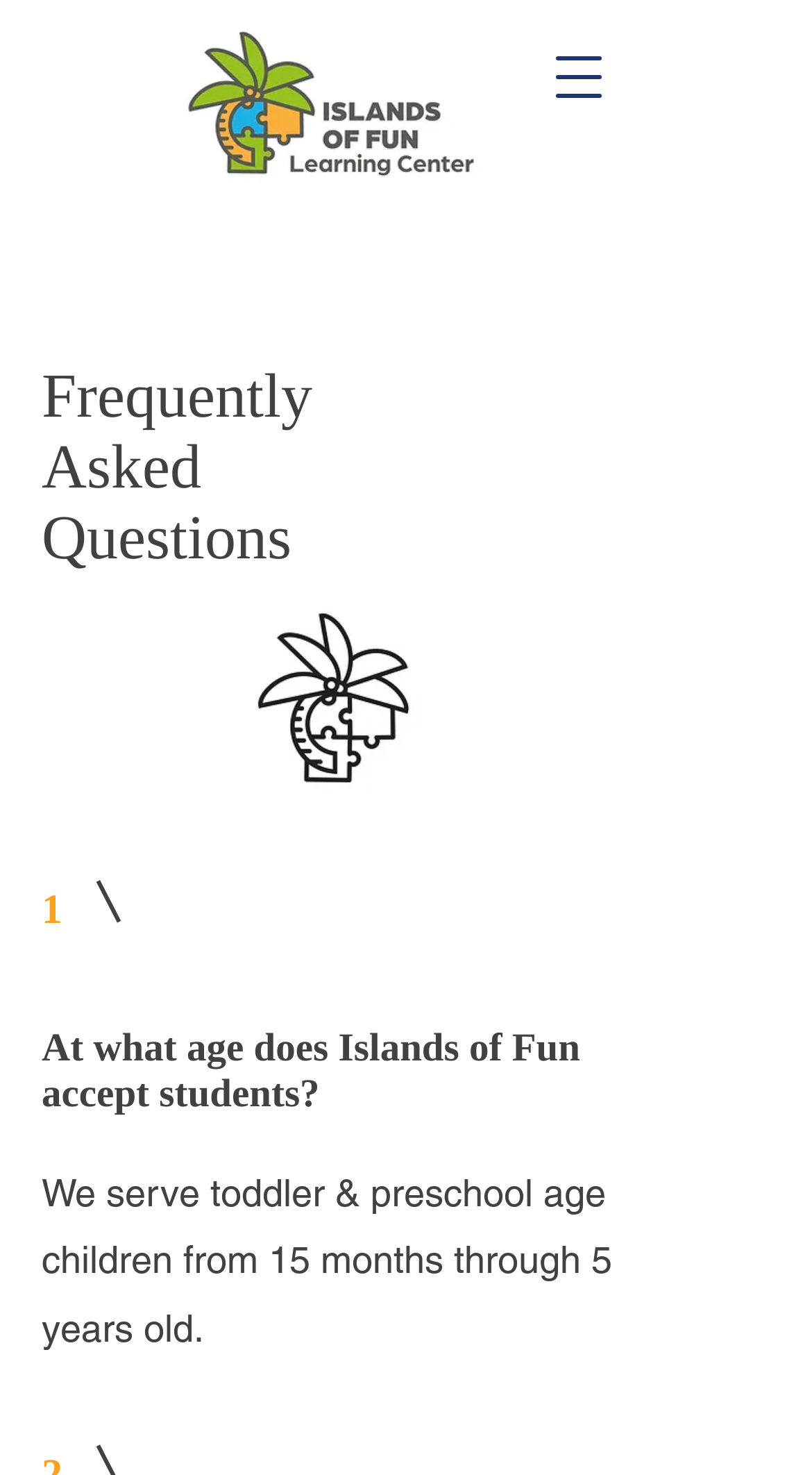Please provide a brief answer to the question using only one word or phrase: 
What is the purpose of the button on the top right corner?

Open navigation menu